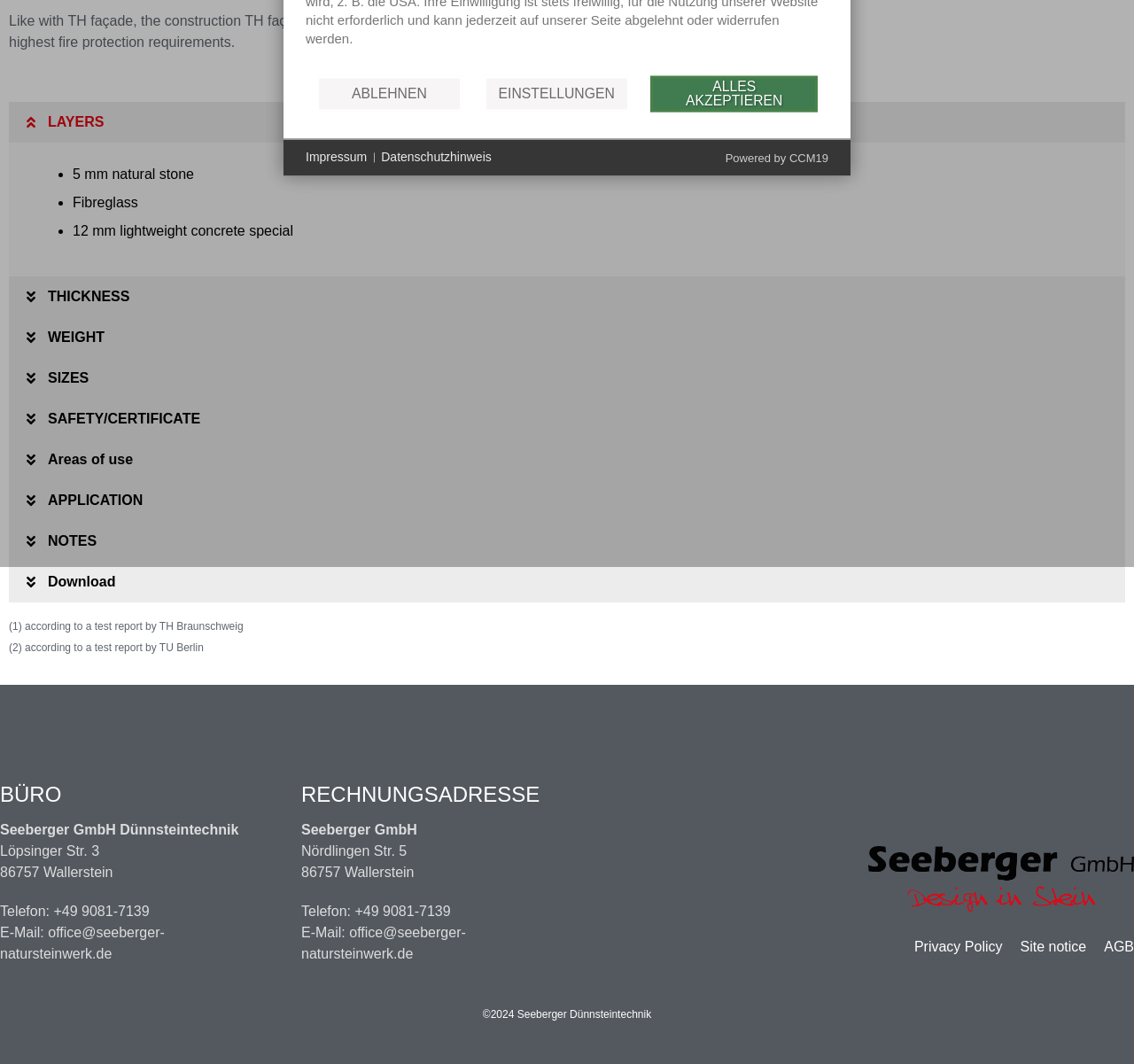Please determine the bounding box coordinates for the UI element described here. Use the format (top-left x, top-left y, bottom-right x, bottom-right y) with values bounded between 0 and 1: Alles akzeptieren

[0.574, 0.071, 0.721, 0.105]